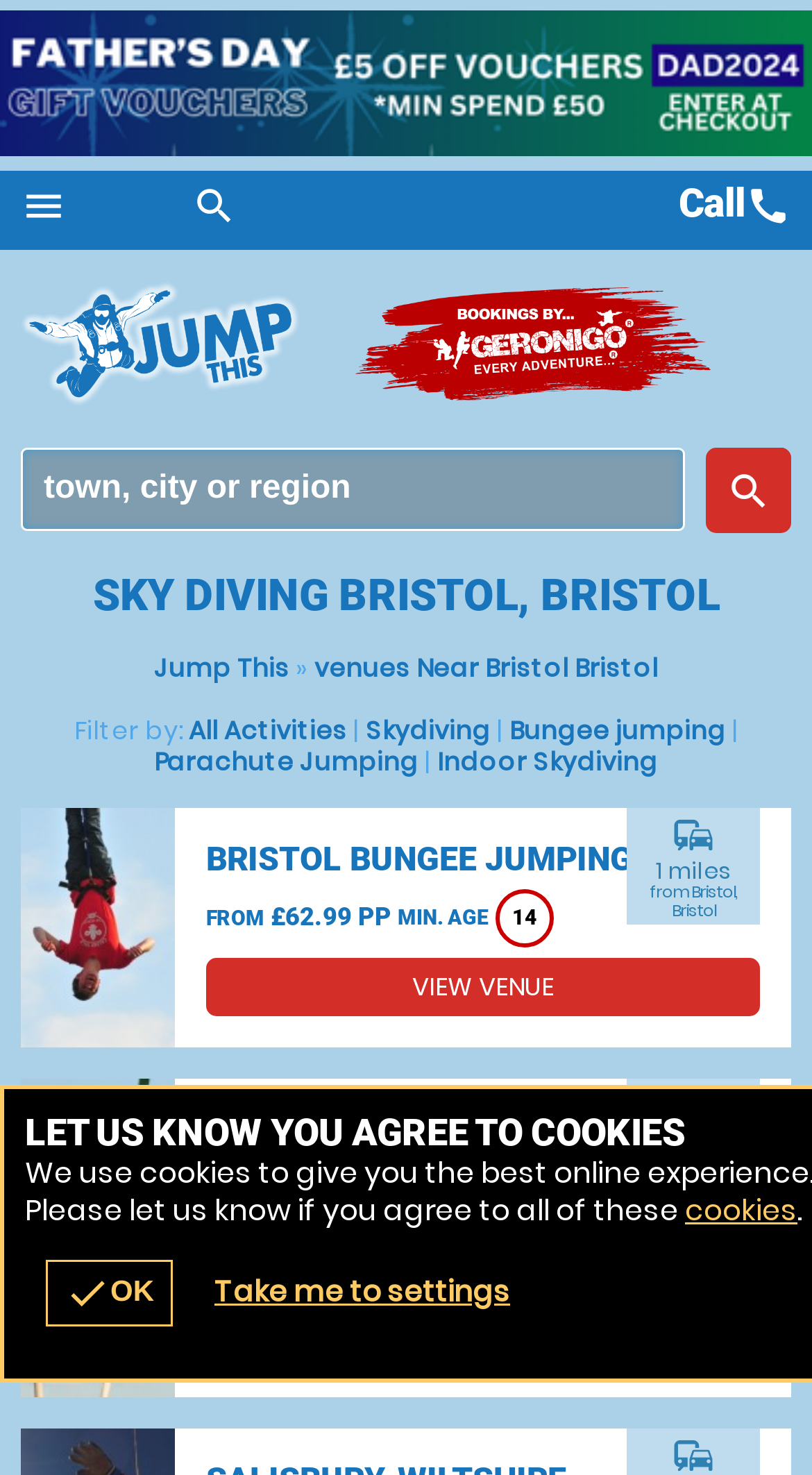What is the price of Bungee jumping in Bristol?
Offer a detailed and full explanation in response to the question.

I found the answer by looking at the section 'BRISTOL BUNGEE JUMPING' where it says 'FROM' and then '£62.99 PP'.